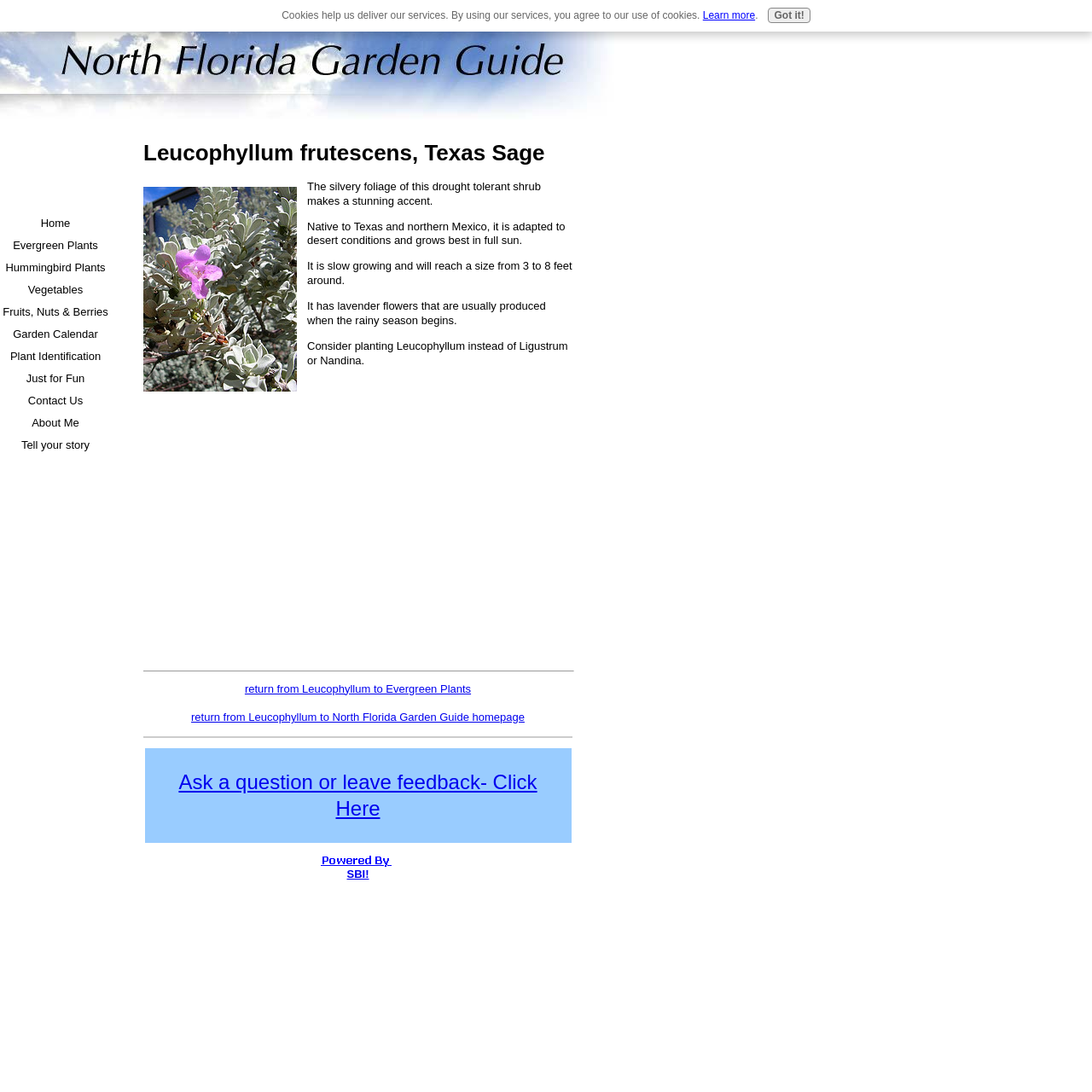What type of flowers does the Leucophyllum shrub produce?
Using the image as a reference, answer the question with a short word or phrase.

Lavender